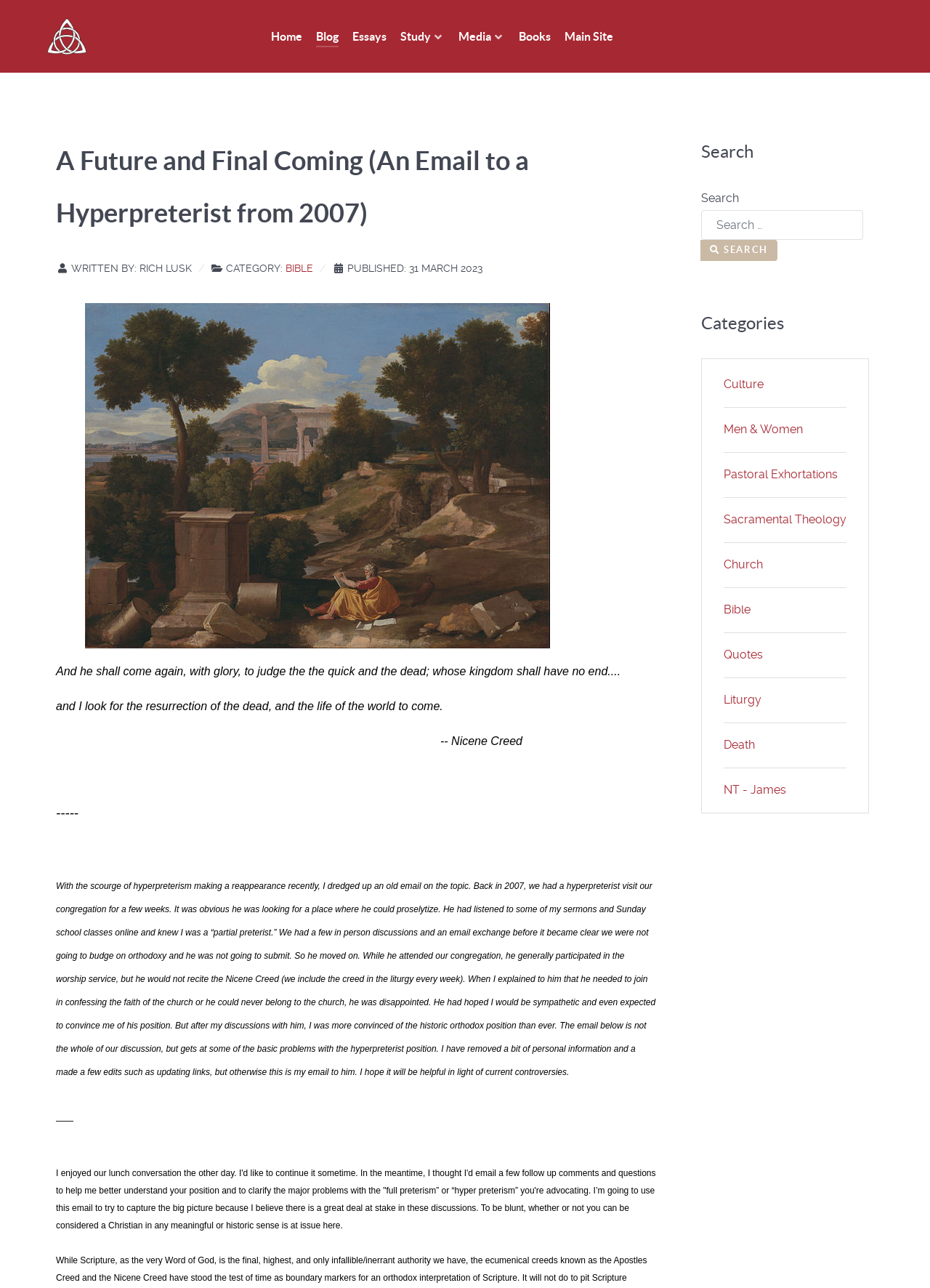What is the author of the article?
Using the image, answer in one word or phrase.

RICH LUSK